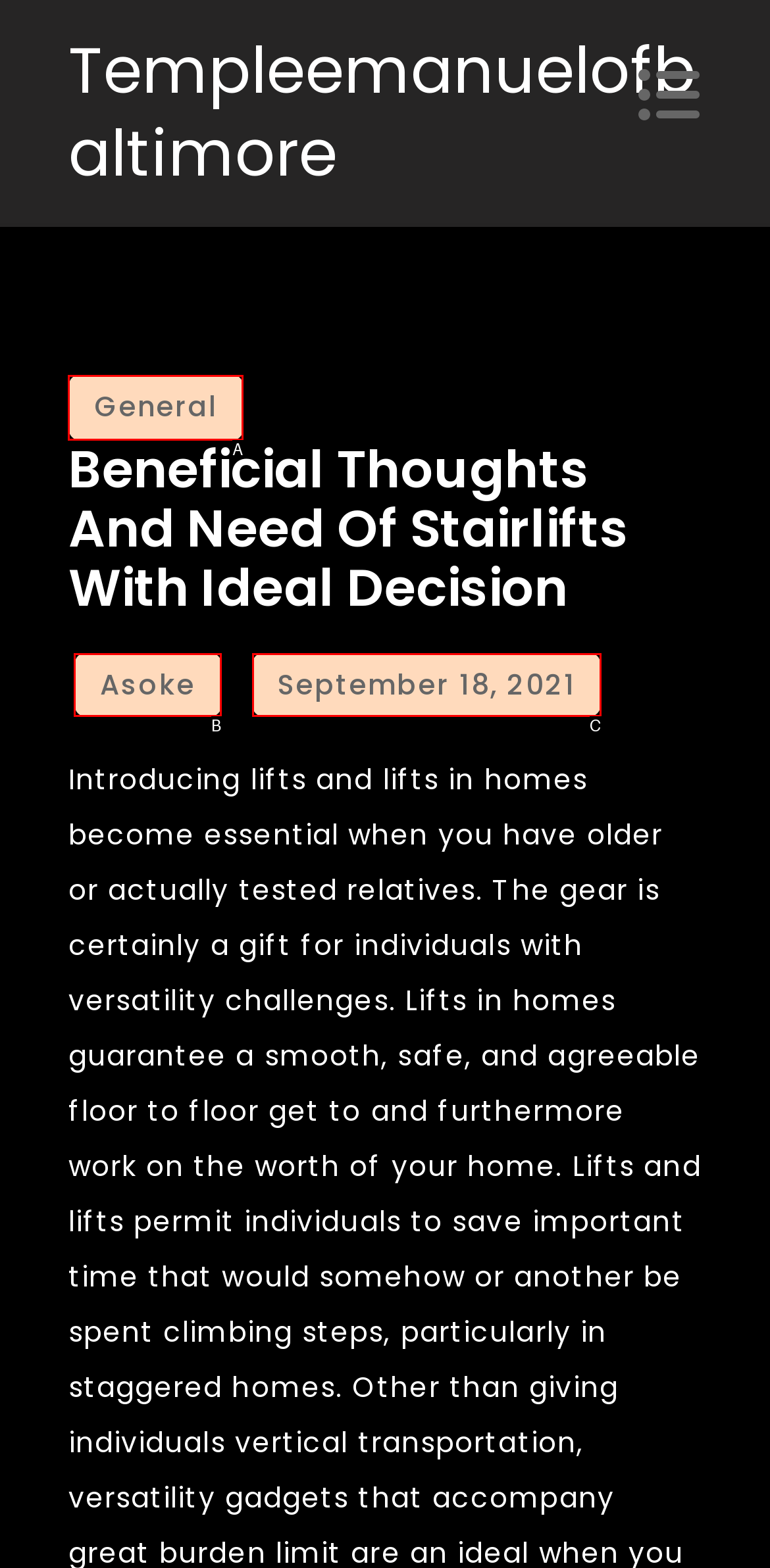Identify the HTML element that corresponds to the following description: September 18, 2021September 24, 2021 Provide the letter of the best matching option.

C